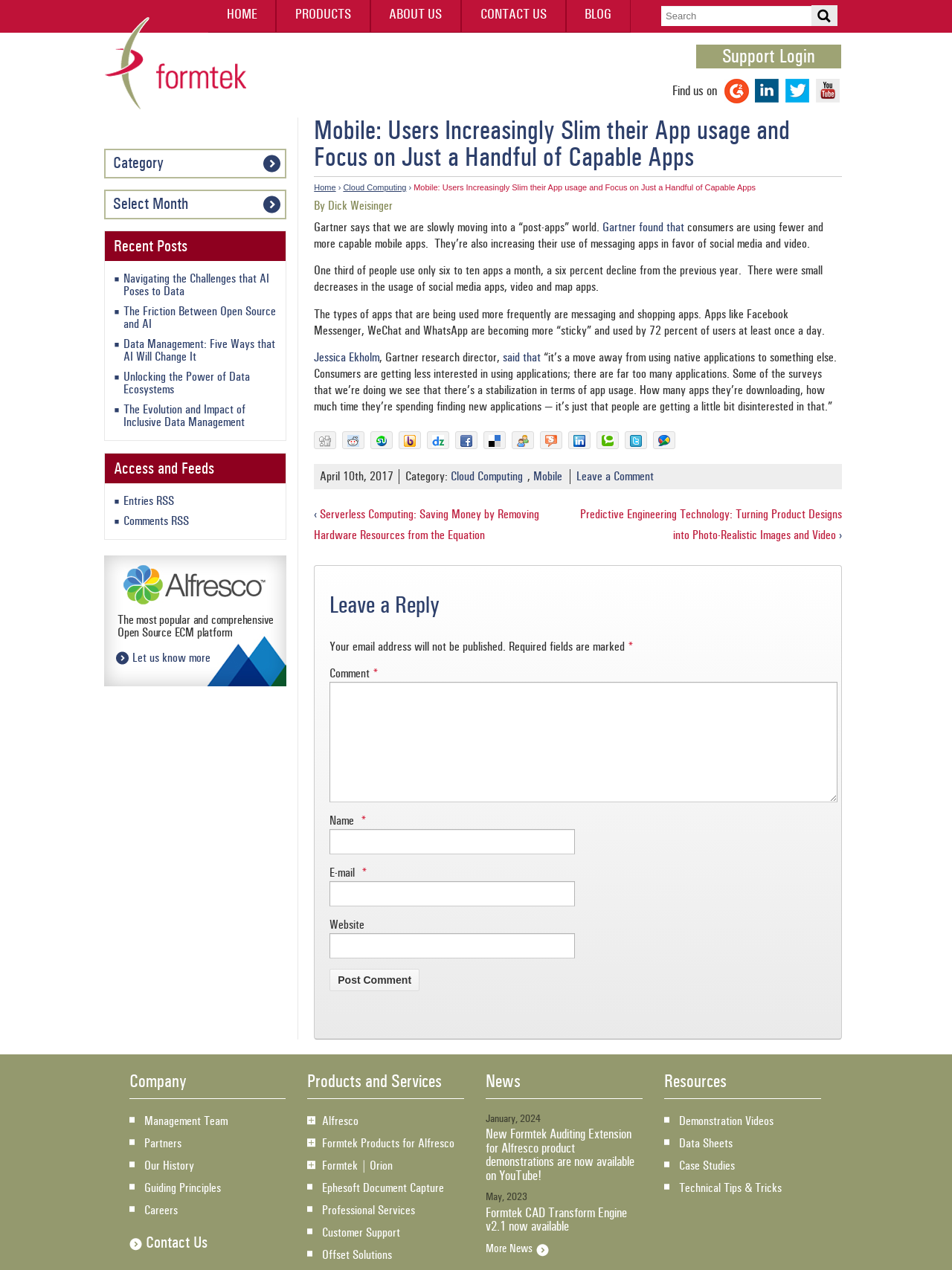Summarize the webpage with intricate details.

This webpage is a blog post from Formtek Blog, with a title "Mobile: Users Increasingly Slim their App usage and Focus on Just a Handful of Capable Apps". At the top, there is a search bar and a button next to it. Below the search bar, there are links to "Formtek Blog" and "Support Login". On the right side, there are social media links, including G2, Linkedin, Twitter, and You Tube, each with an accompanying image.

On the left side, there are two dropdown menus, one for "Category" and another for "Select Month". Below these menus, there is a section titled "Recent Posts" with five links to recent blog posts. Further down, there is a section titled "Access and Feeds" with two links to RSS feeds.

The main content of the blog post is divided into several paragraphs, discussing how users are increasingly focusing on a handful of capable apps, citing a report from Gartner. The post includes quotes from a Gartner research director and provides statistics on app usage.

At the bottom of the post, there are links to share the article on various social media platforms, including Digg, Reddit, Stumble Upon, and Facebook. There is also a section with links to related articles, including "Serverless Computing: Saving Money by Removing Hardware Resources from the Equation" and "Predictive Engineering Technology: Turning Product Designs into Photo-Realistic Images and Video". Finally, there is a "Leave a Reply" section for comments.